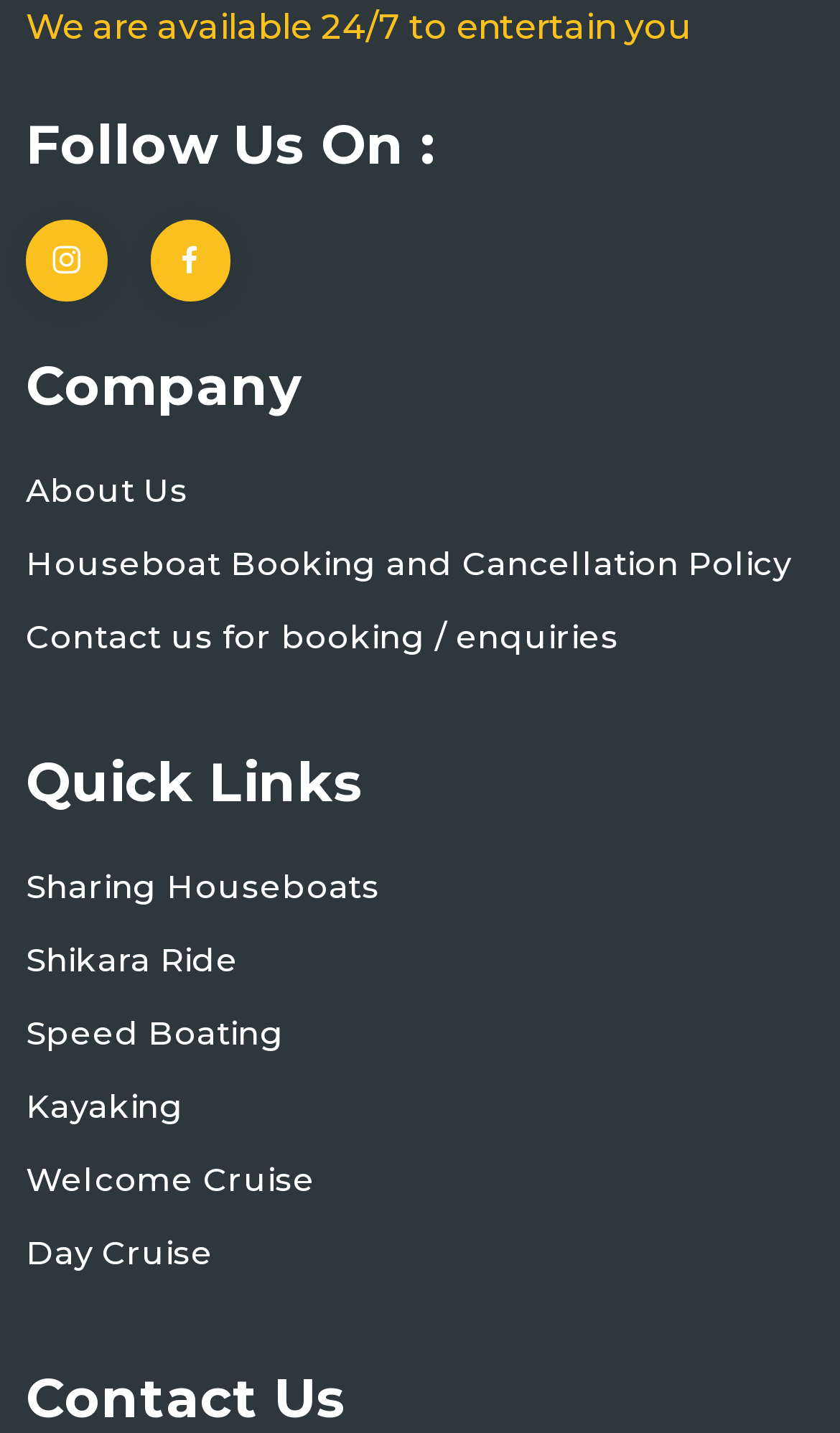Using the provided description: "Welcome Cruise", find the bounding box coordinates of the corresponding UI element. The output should be four float numbers between 0 and 1, in the format [left, top, right, bottom].

[0.031, 0.807, 0.375, 0.84]